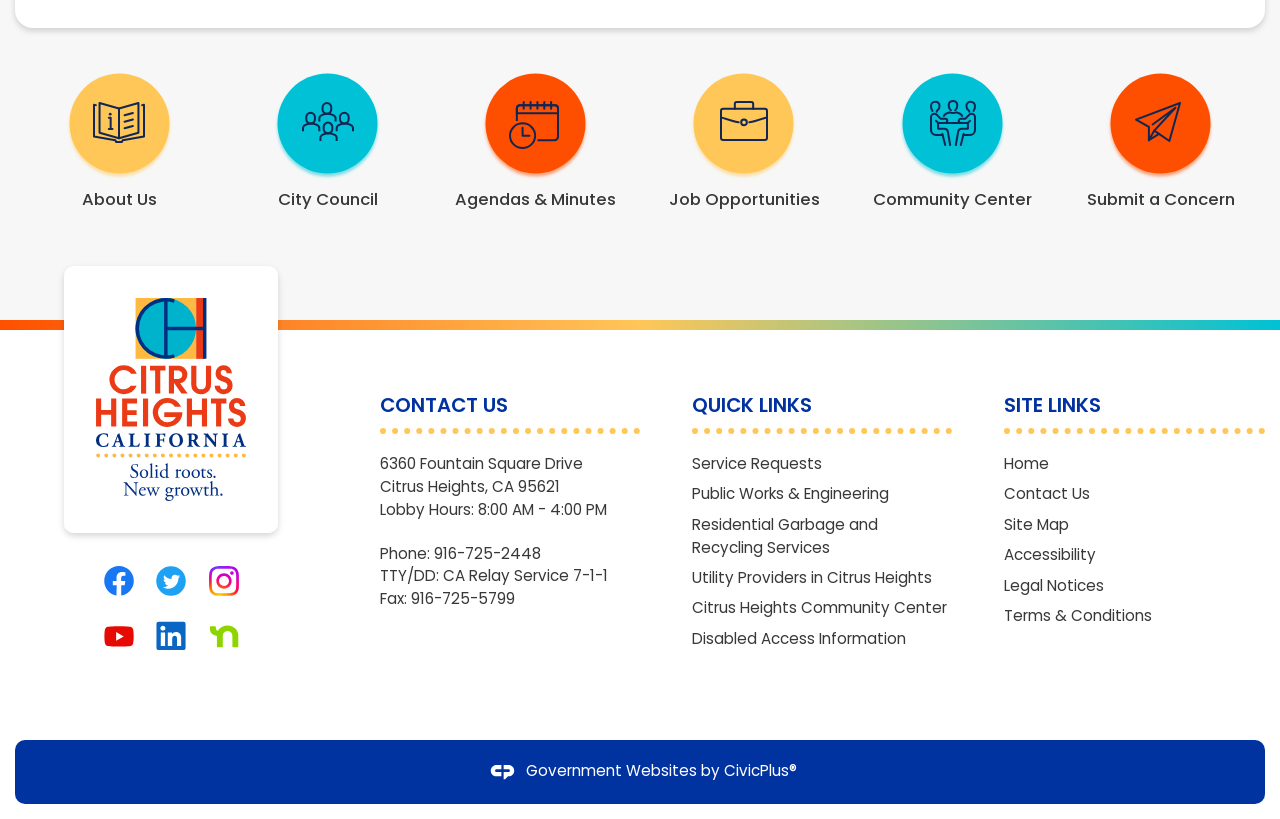Pinpoint the bounding box coordinates of the area that should be clicked to complete the following instruction: "Click on About Us". The coordinates must be given as four float numbers between 0 and 1, i.e., [left, top, right, bottom].

[0.012, 0.078, 0.175, 0.255]